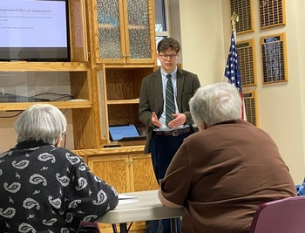What is the significance of the American flag in the background?
Give a detailed response to the question by analyzing the screenshot.

The presence of the American flag in the background of the image emphasizes that the event is taking place in a community setting, likely in the United States, and may imply that the discussion is related to local or national issues.